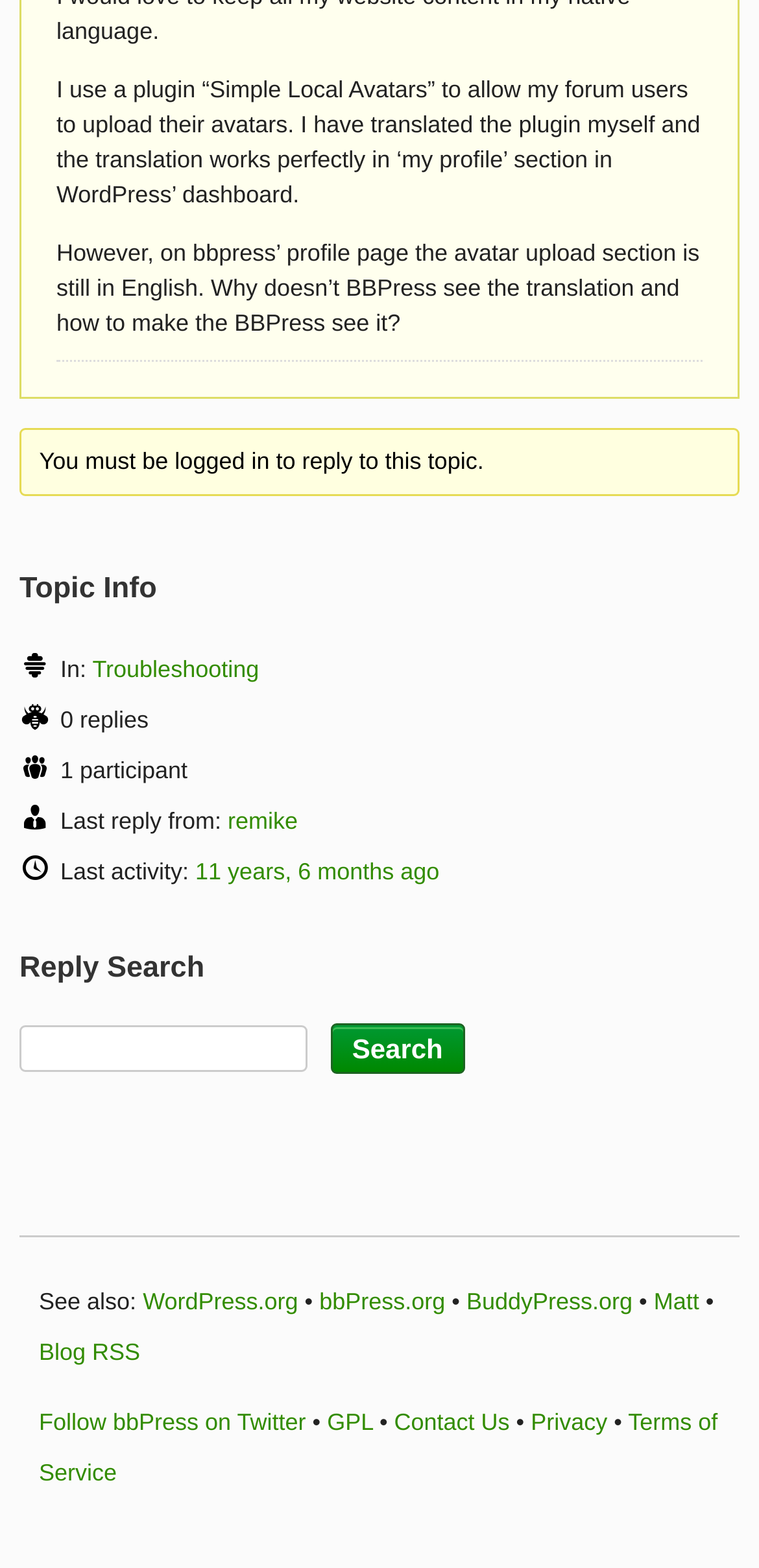Given the element description "11 years, 6 months ago", identify the bounding box of the corresponding UI element.

[0.257, 0.547, 0.579, 0.564]